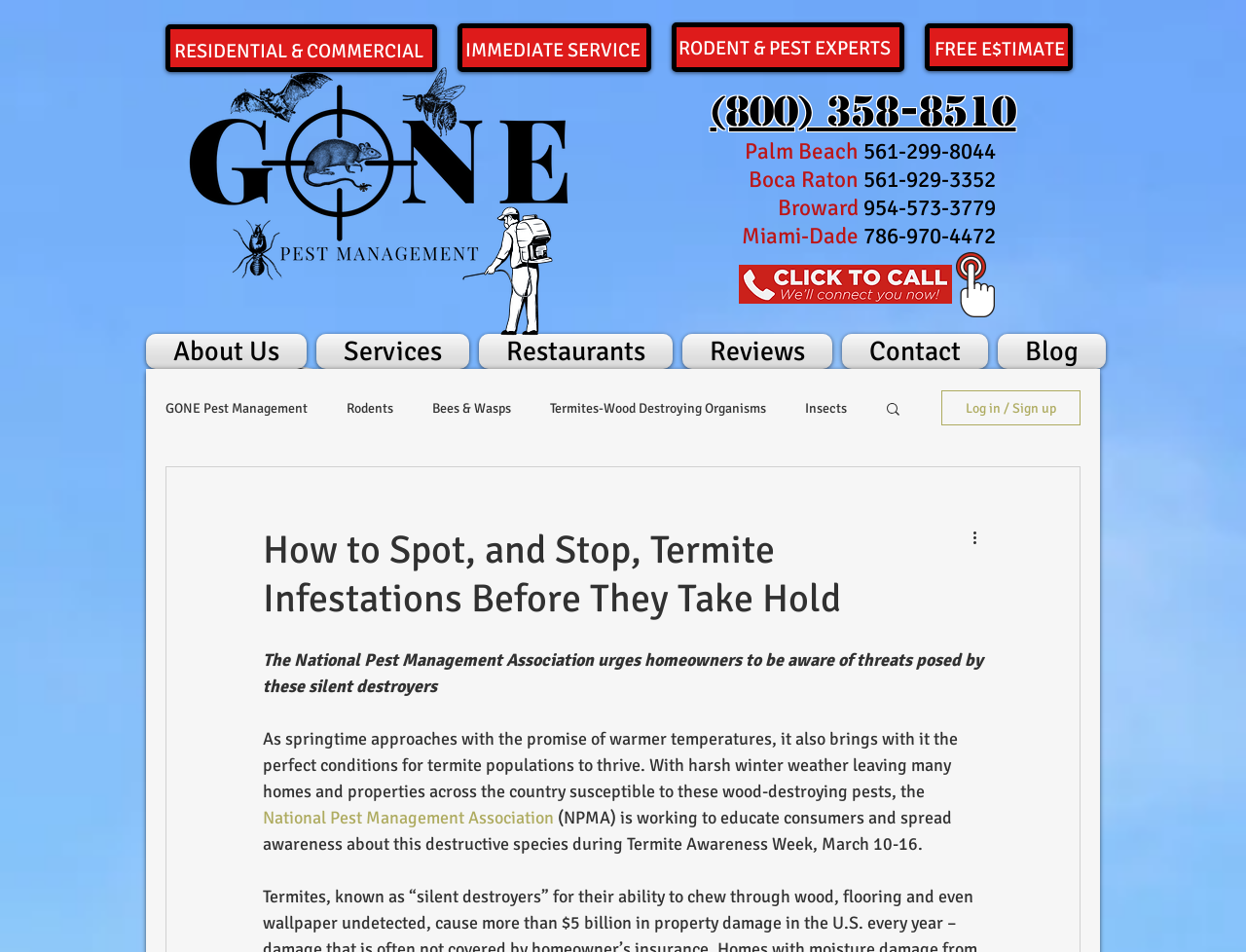Locate the bounding box coordinates of the area you need to click to fulfill this instruction: 'View the blog'. The coordinates must be in the form of four float numbers ranging from 0 to 1: [left, top, right, bottom].

[0.133, 0.388, 0.694, 0.469]